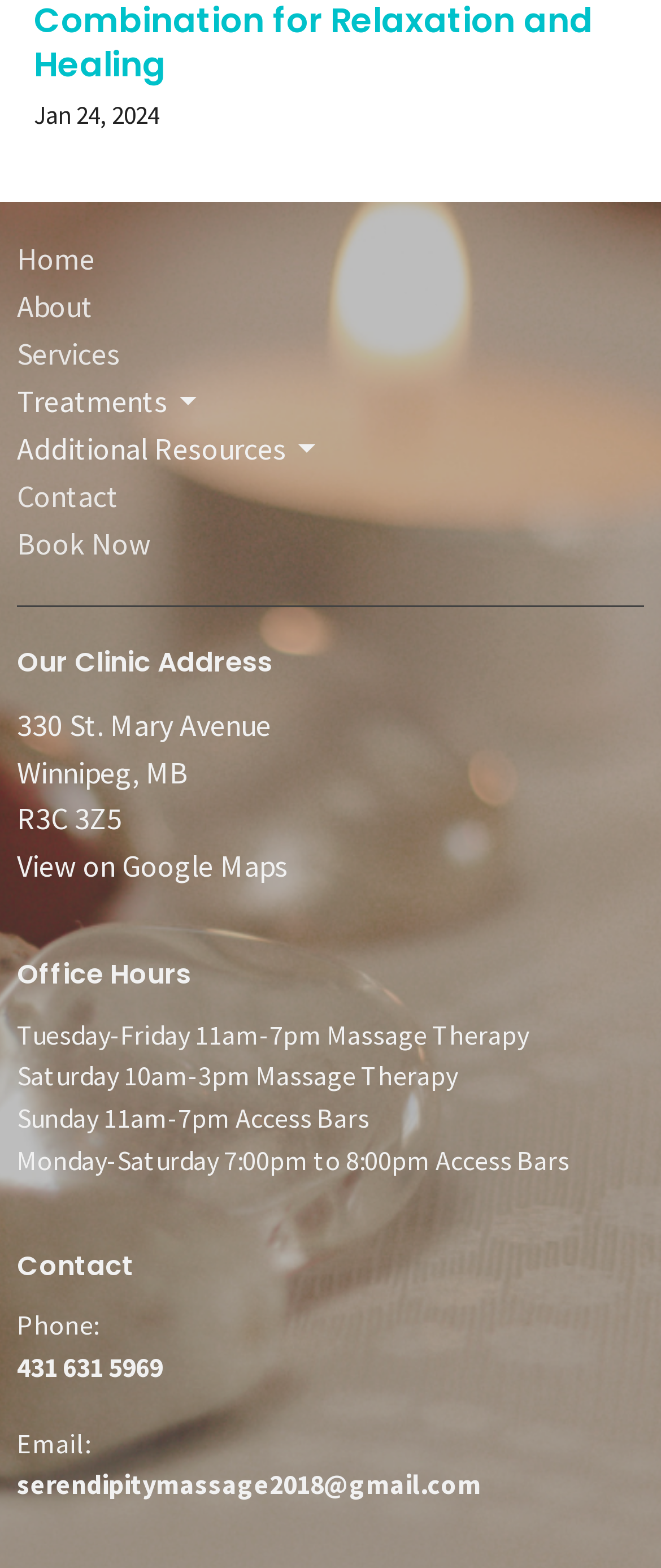Locate the bounding box coordinates of the element I should click to achieve the following instruction: "Send an email".

[0.026, 0.936, 0.728, 0.958]